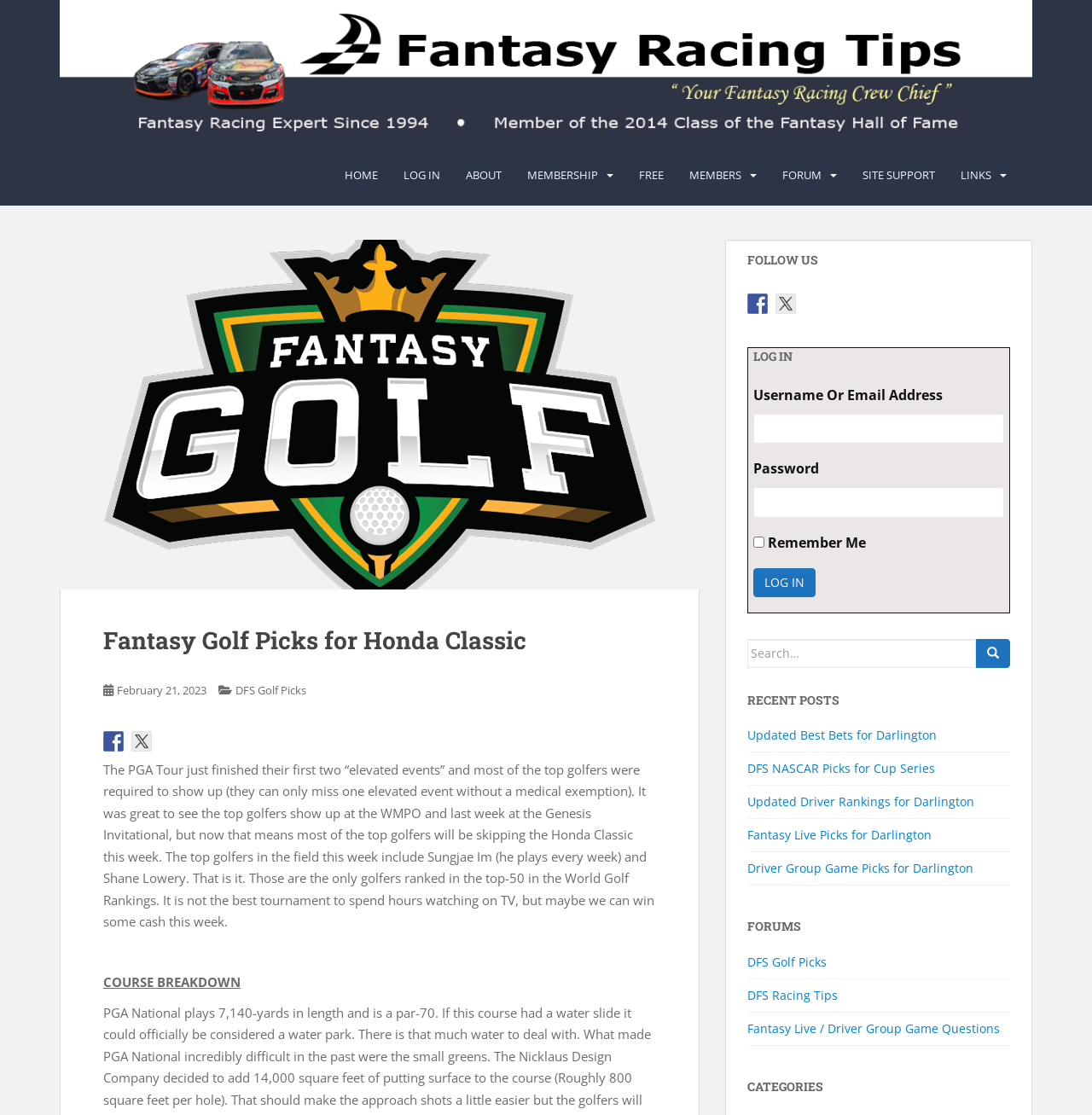Locate the bounding box coordinates of the area to click to fulfill this instruction: "Check out the RECENT POSTS". The bounding box should be presented as four float numbers between 0 and 1, in the order [left, top, right, bottom].

[0.684, 0.622, 0.925, 0.634]